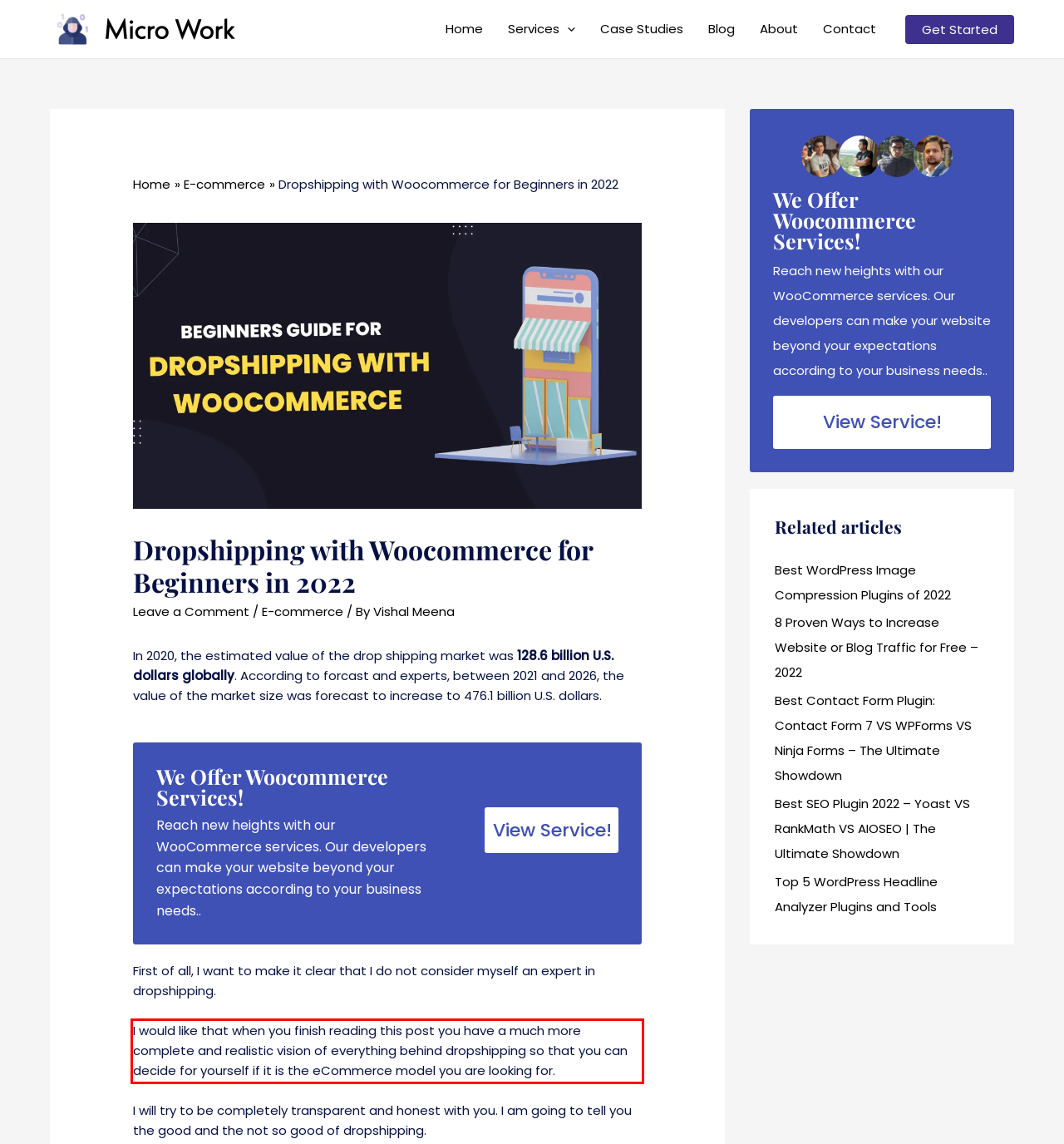Within the screenshot of the webpage, there is a red rectangle. Please recognize and generate the text content inside this red bounding box.

I would like that when you finish reading this post you have a much more complete and realistic vision of everything behind dropshipping so that you can decide for yourself if it is the eCommerce model you are looking for.